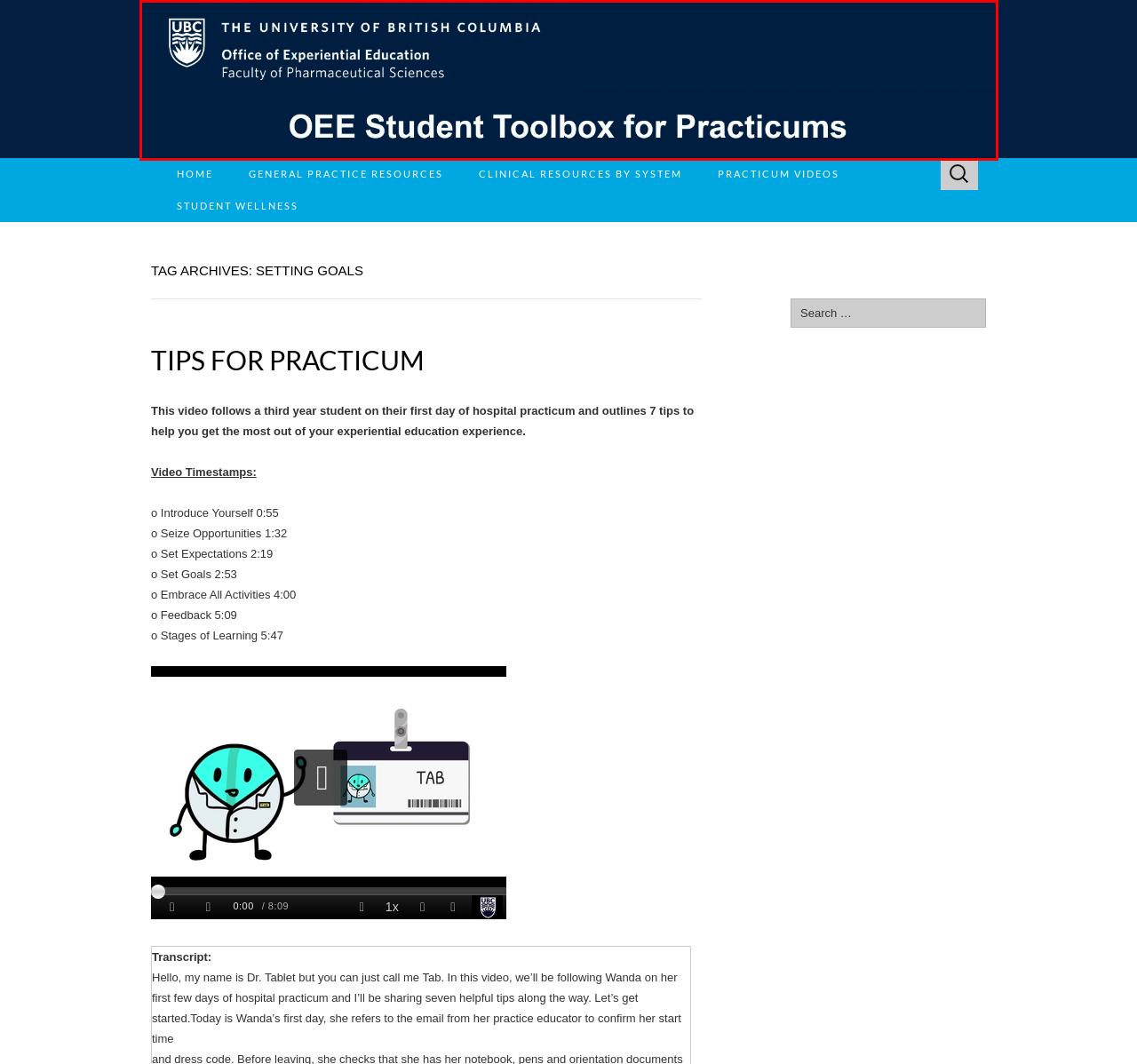You are given a screenshot of a webpage with a red rectangle bounding box. Choose the best webpage description that matches the new webpage after clicking the element in the bounding box. Here are the candidates:
A. Practicum Videos – OEE Student Toolbox For Practicums
B. Contact Information – OEE Student Toolbox For Practicums
C. Tips for Practicum – OEE Student Toolbox For Practicums
D. Tips for practicums – OEE Student Toolbox For Practicums
E. feedback – OEE Student Toolbox For Practicums
F. Home | Pharmsci
G. Akismet – Spam Protection for Websites
H. OEE Student Toolbox For Practicums

H